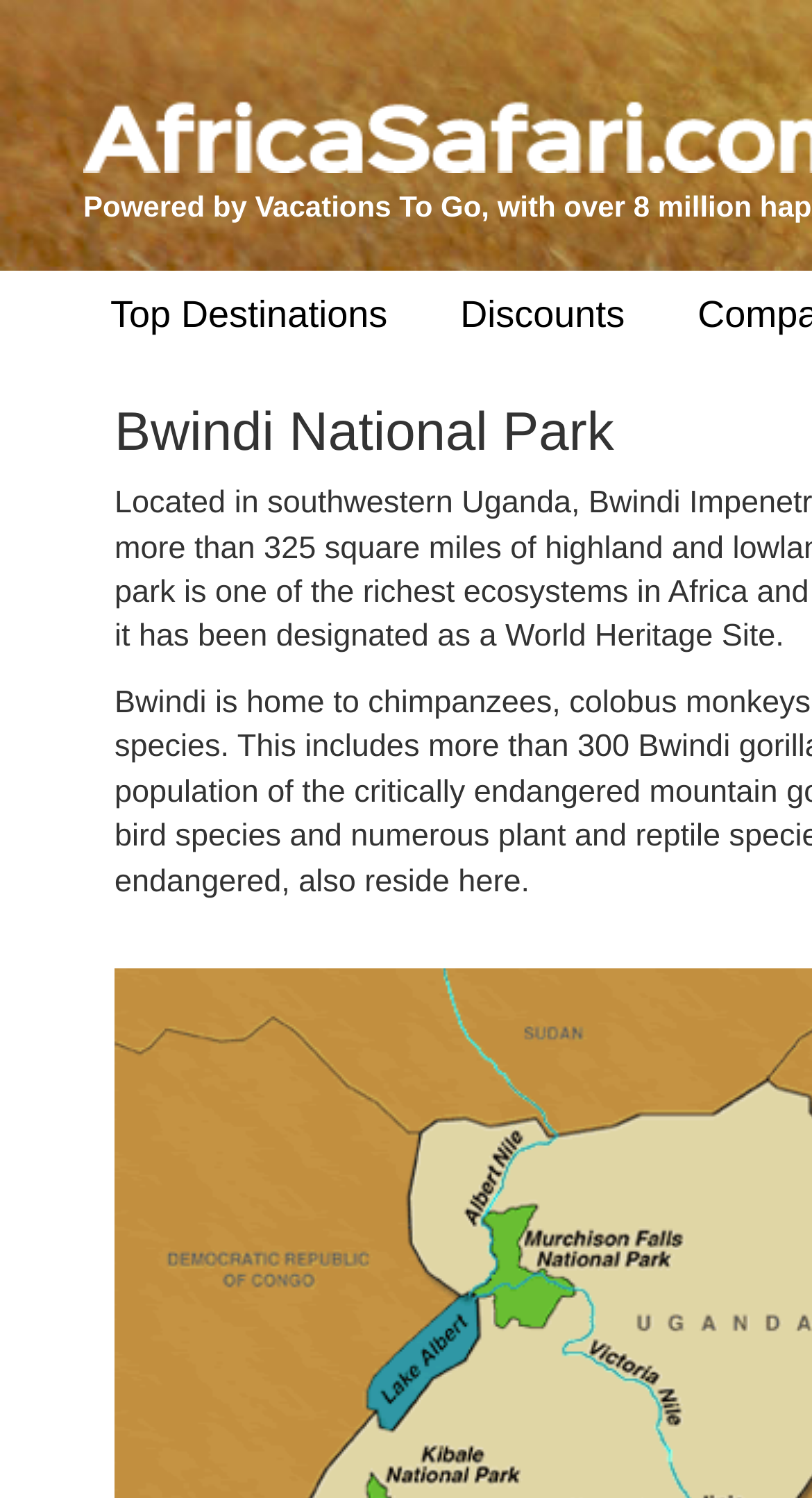Identify the bounding box for the UI element that is described as follows: "Top Destinations".

[0.11, 0.182, 0.516, 0.238]